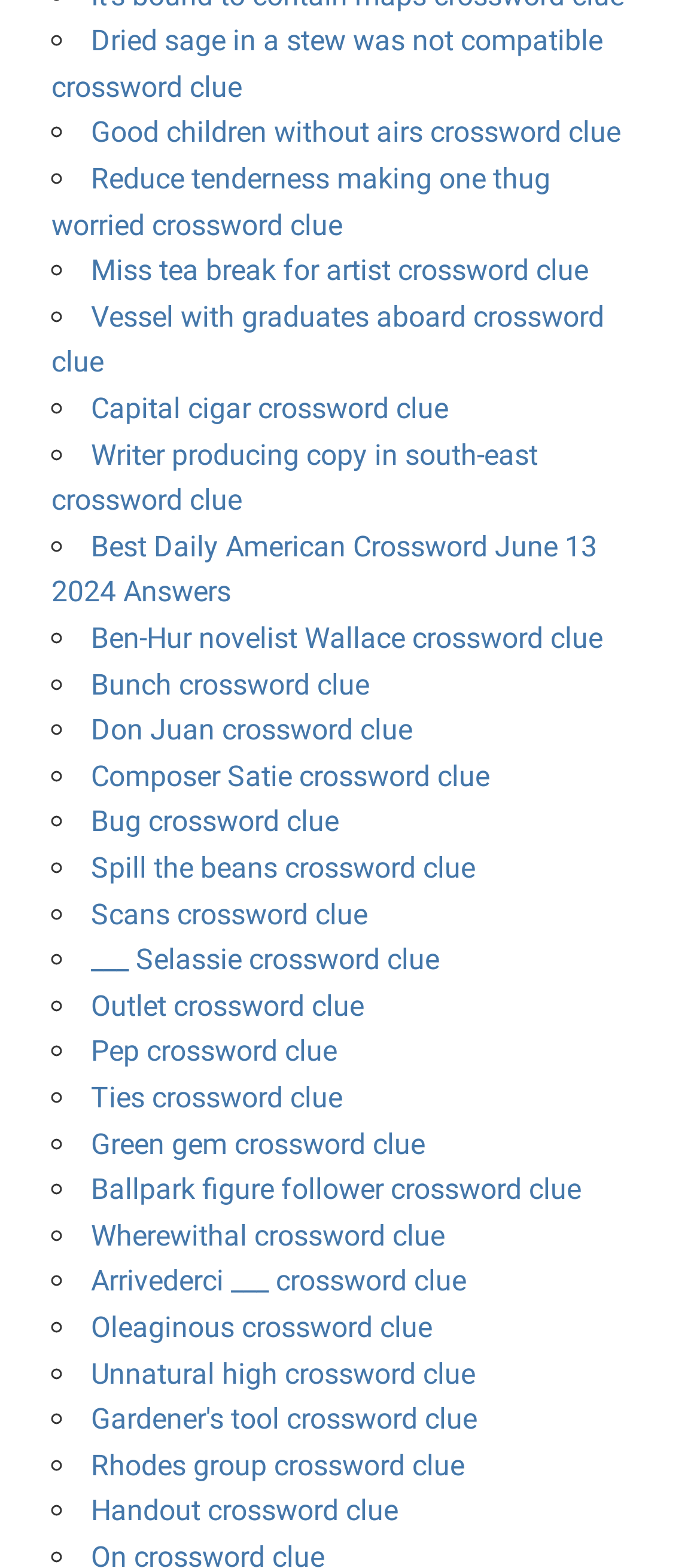Identify the bounding box coordinates necessary to click and complete the given instruction: "View 'Handout crossword clue'".

[0.13, 0.953, 0.569, 0.974]